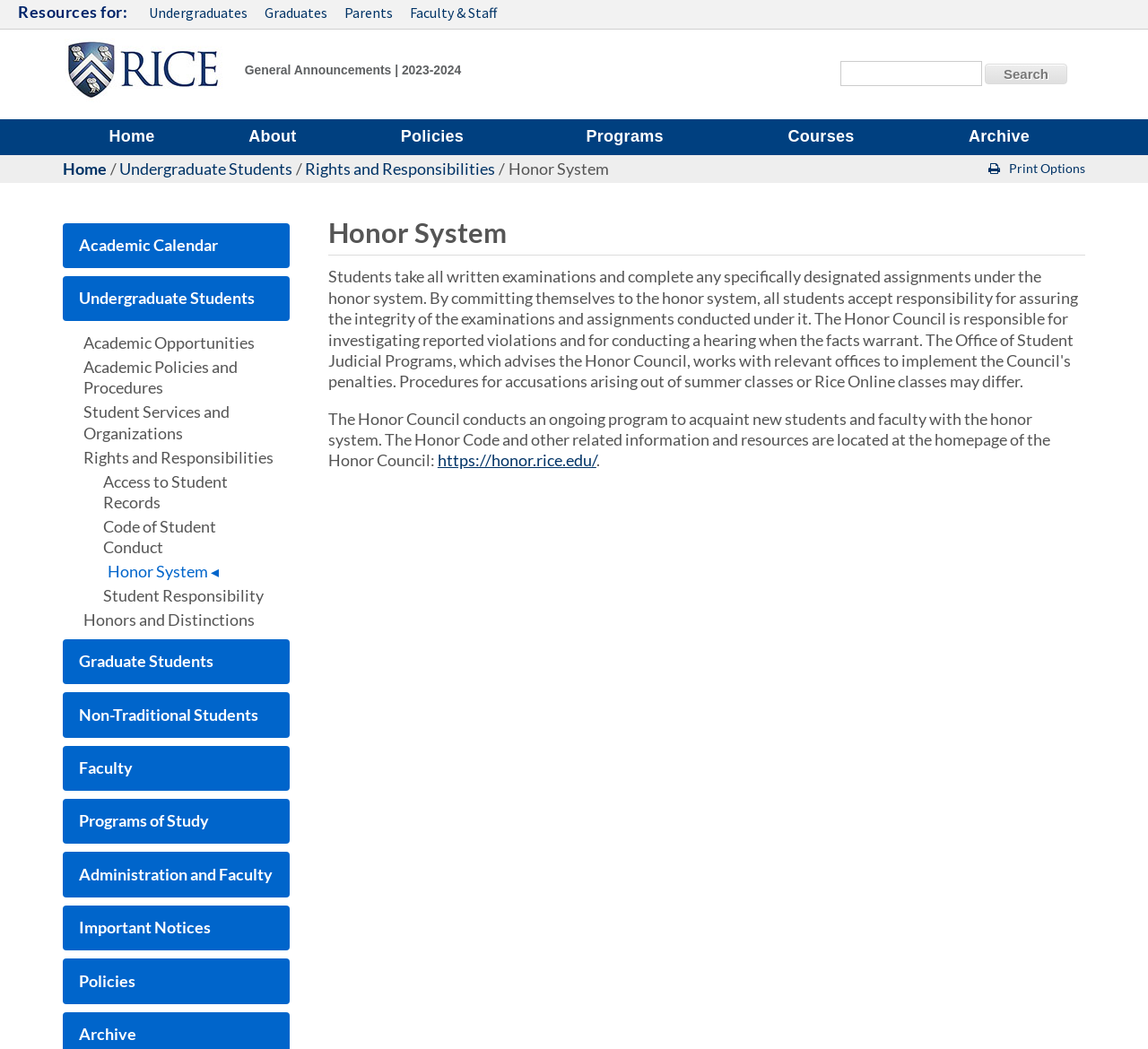Please provide the bounding box coordinates for the UI element as described: "Undergraduate Students". The coordinates must be four floats between 0 and 1, represented as [left, top, right, bottom].

[0.104, 0.151, 0.255, 0.17]